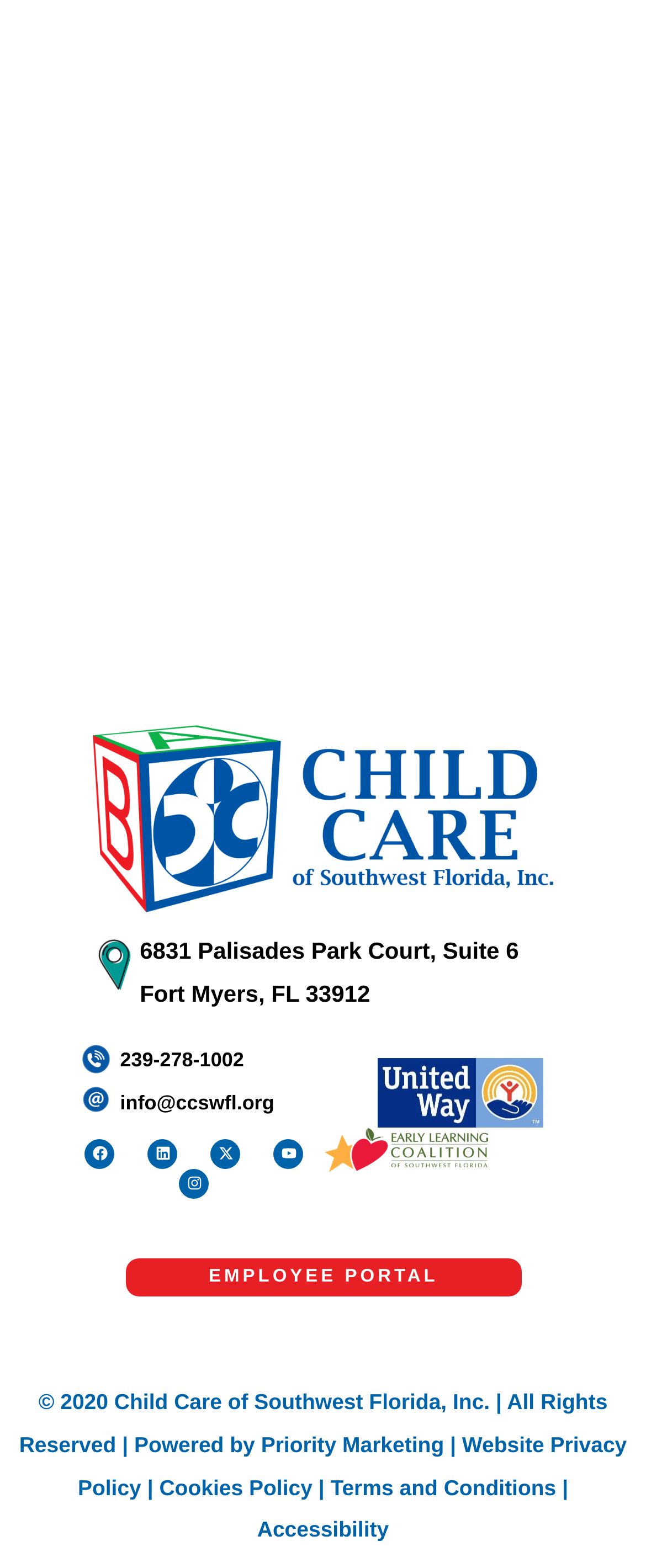What is the name of the organization that powered the website? Using the information from the screenshot, answer with a single word or phrase.

Priority Marketing